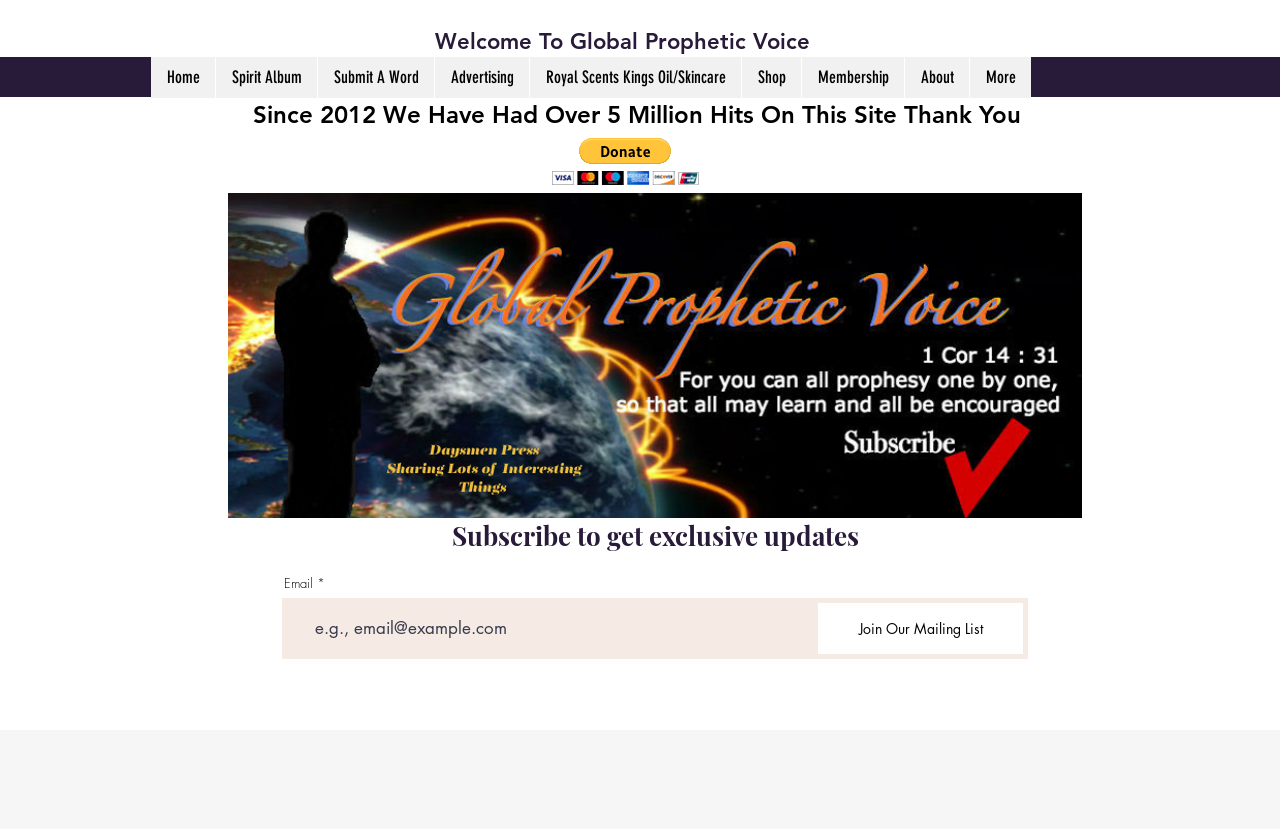Identify the coordinates of the bounding box for the element that must be clicked to accomplish the instruction: "Click on the 'Join Our Mailing List' button".

[0.635, 0.722, 0.803, 0.795]